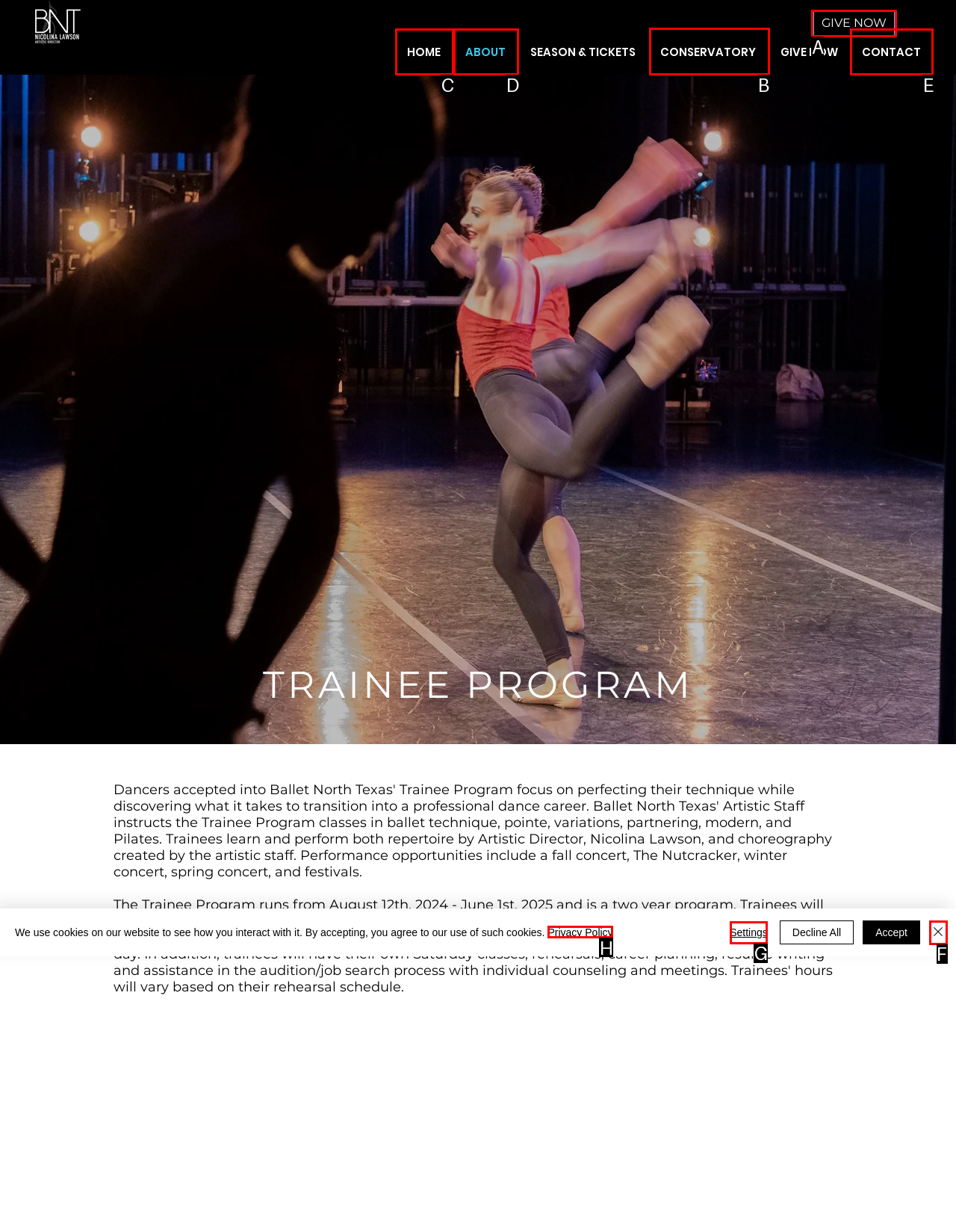Identify the correct UI element to click on to achieve the task: learn about the conservatory. Provide the letter of the appropriate element directly from the available choices.

B